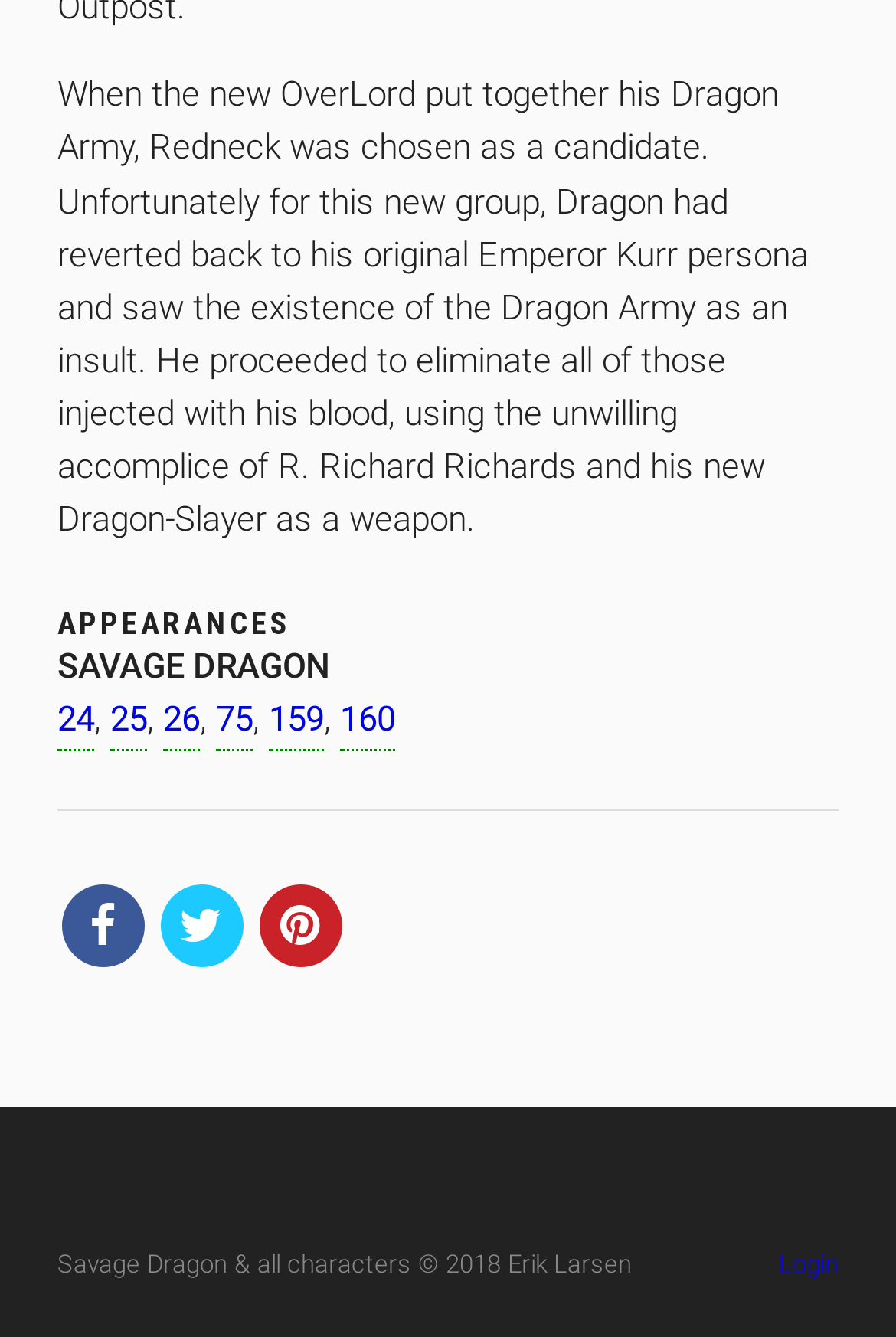Based on the element description: "Share on Facebook Share 0", identify the UI element and provide its bounding box coordinates. Use four float numbers between 0 and 1, [left, top, right, bottom].

[0.068, 0.661, 0.16, 0.723]